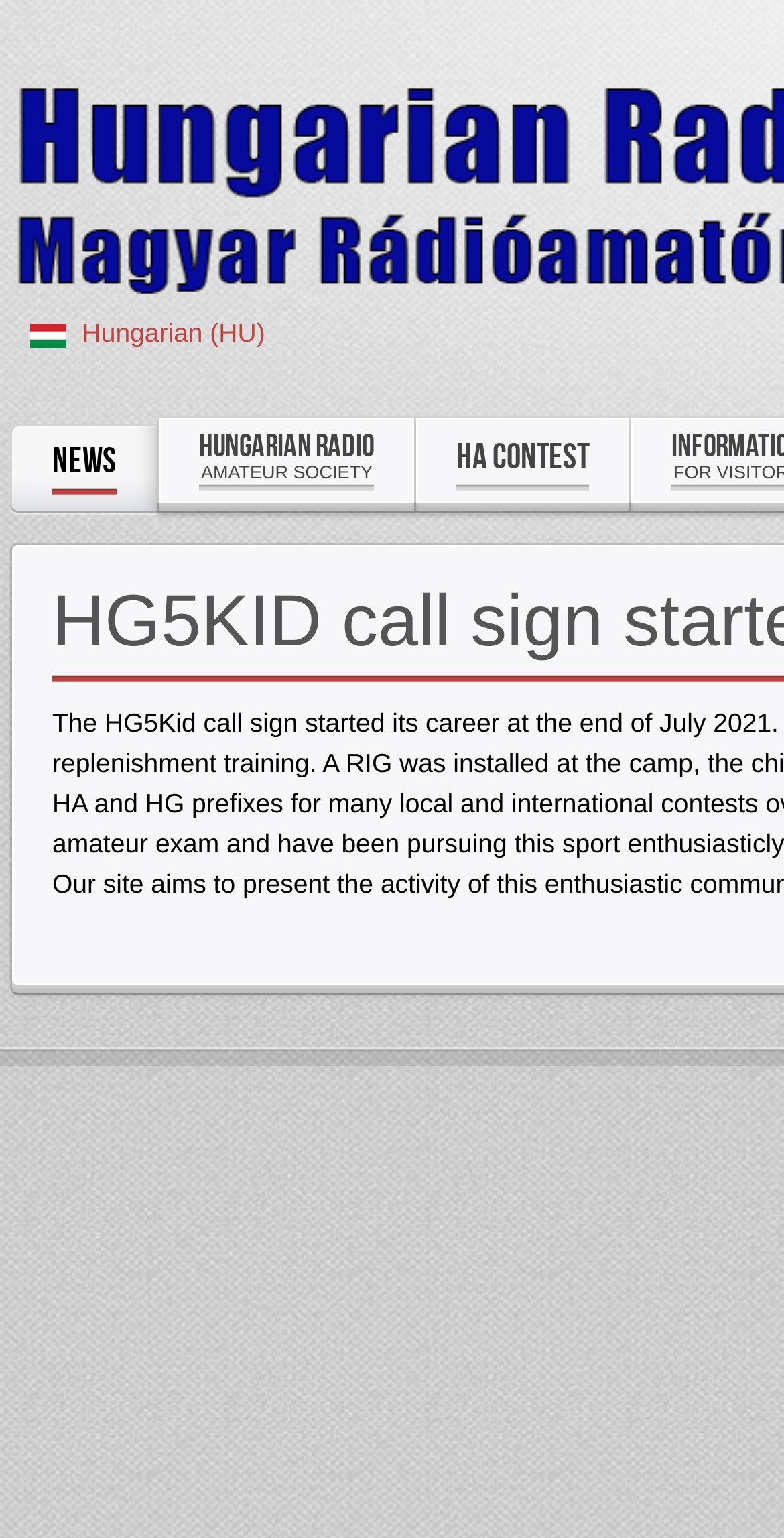Determine the bounding box coordinates for the UI element with the following description: "HA Contest". The coordinates should be four float numbers between 0 and 1, represented as [left, top, right, bottom].

[0.531, 0.271, 0.803, 0.327]